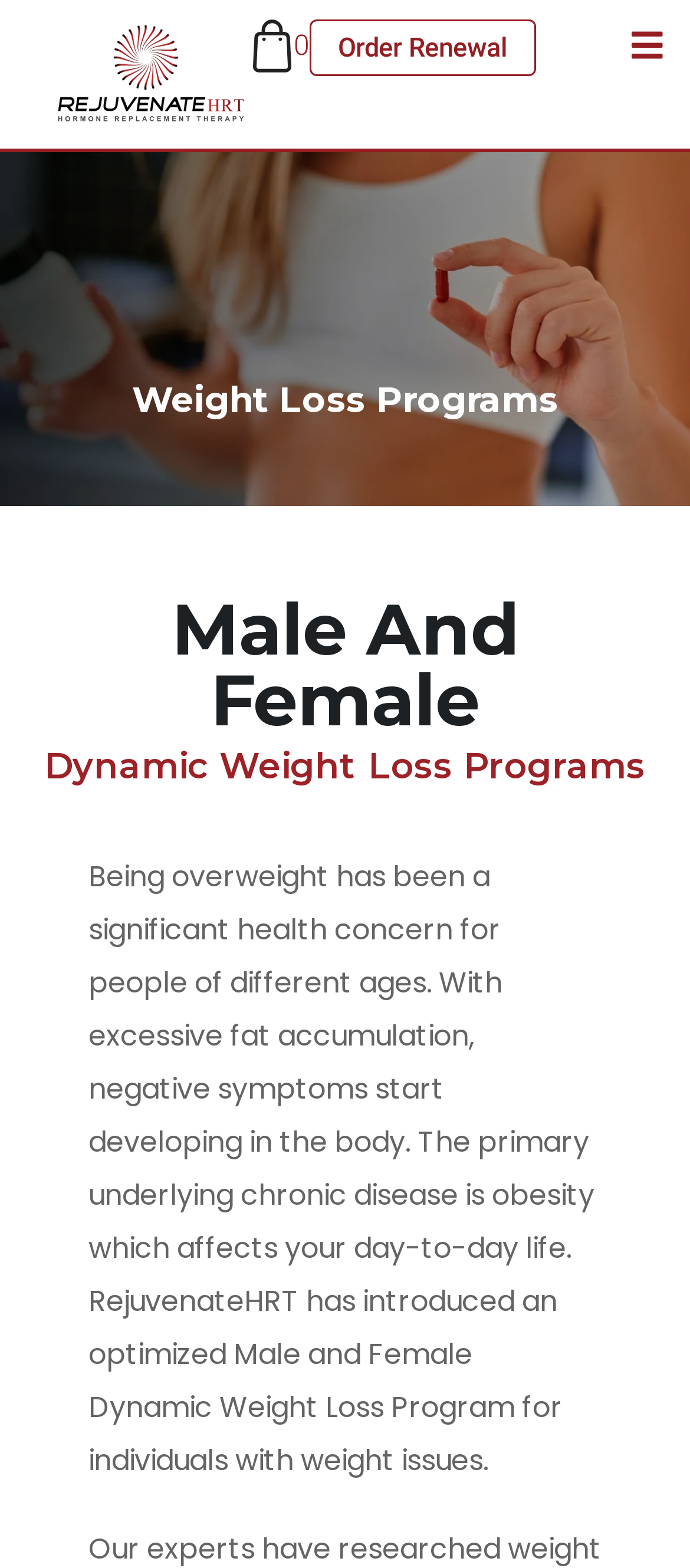What is the primary concern mentioned in the text?
Refer to the image and respond with a one-word or short-phrase answer.

Health